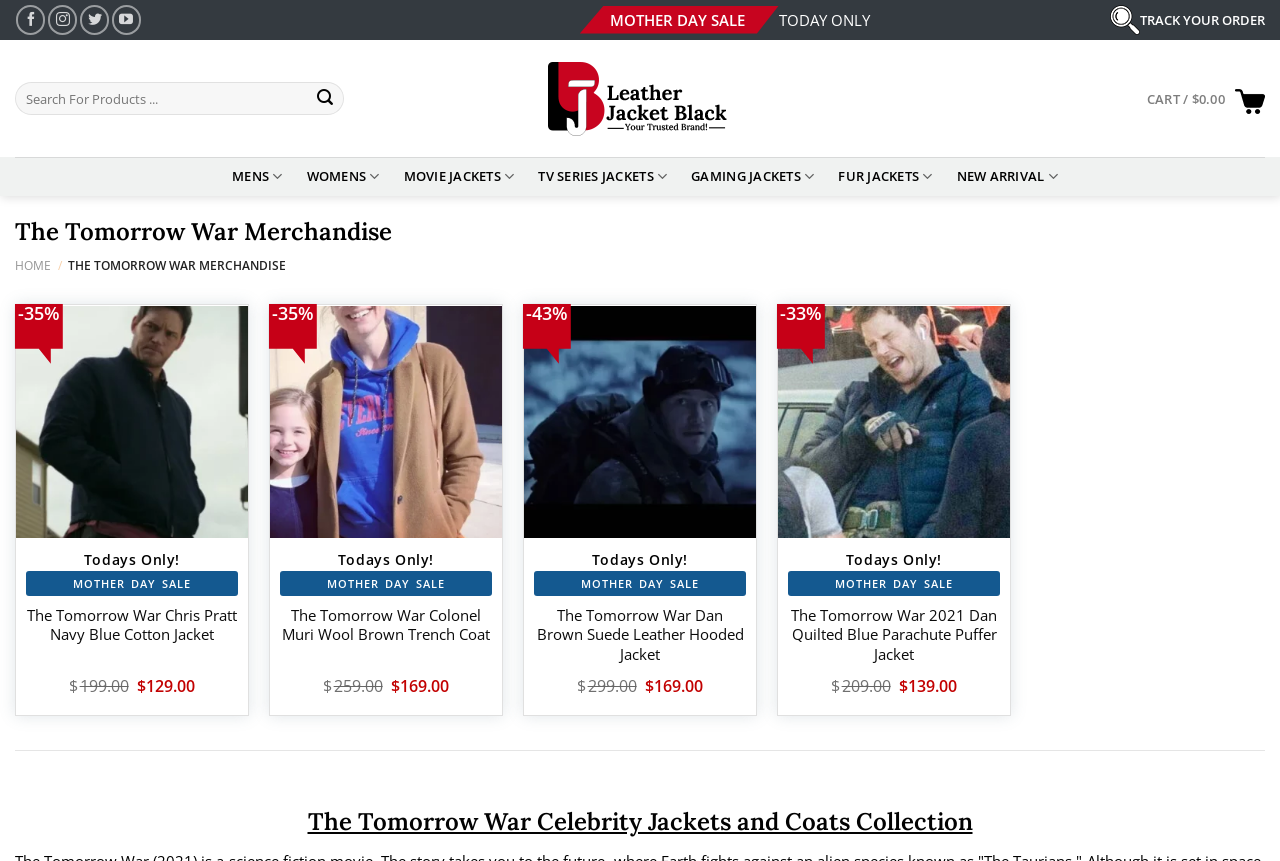Find the bounding box coordinates of the clickable element required to execute the following instruction: "Search for outfits". Provide the coordinates as four float numbers between 0 and 1, i.e., [left, top, right, bottom].

[0.012, 0.095, 0.271, 0.134]